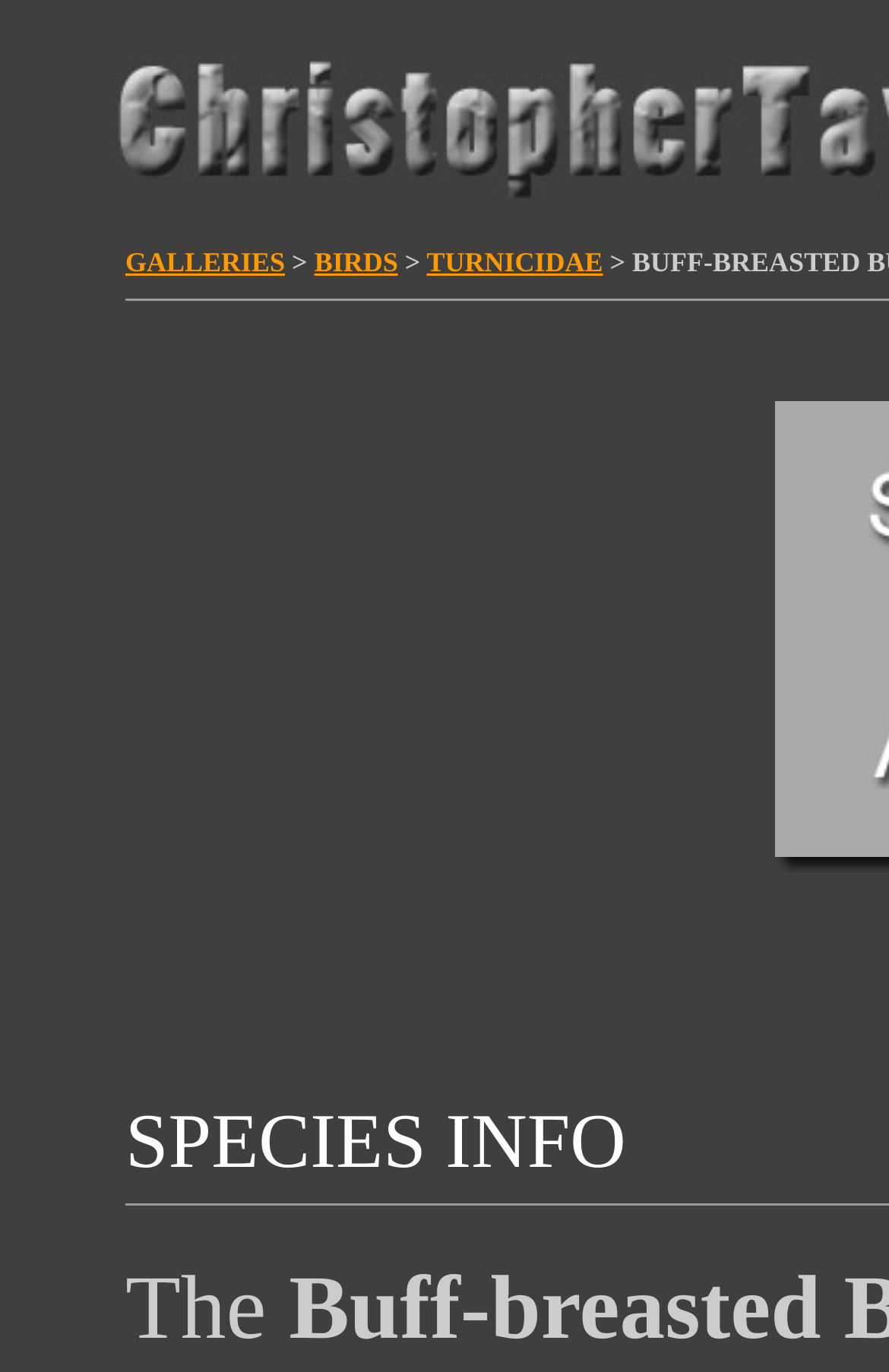What is the subject of the image at the bottom of the page?
Provide a detailed and extensive answer to the question.

The image at the bottom of the page has a description 'nature photography', which suggests that the subject of the image is related to nature.